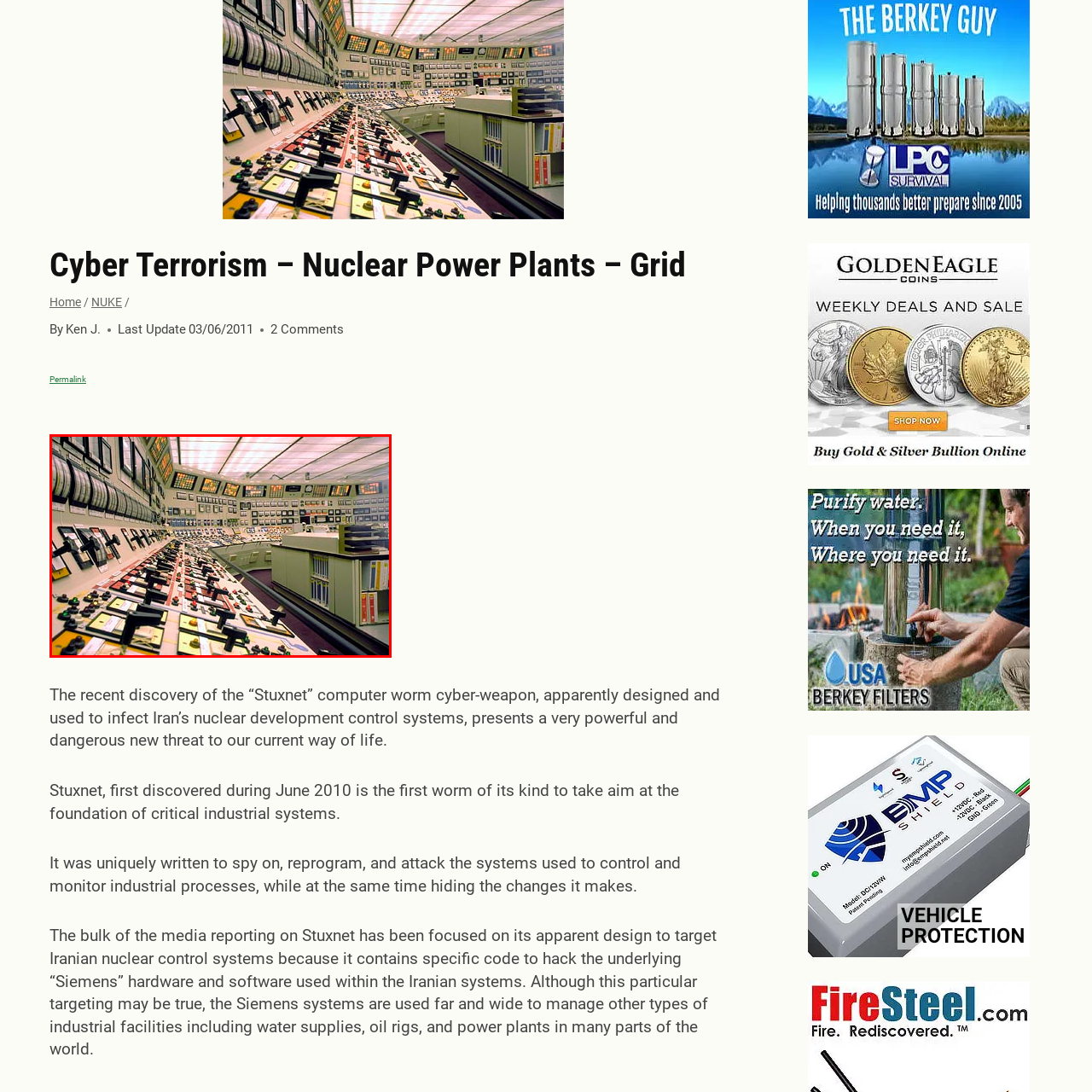What type of data is displayed on the screens in the background?  
Study the image enclosed by the red boundary and furnish a detailed answer based on the visual details observed in the image.

The multiple screens in the background display various metrics and indicators, providing real-time data essential for safe operations, which is critical in managing nuclear energy.